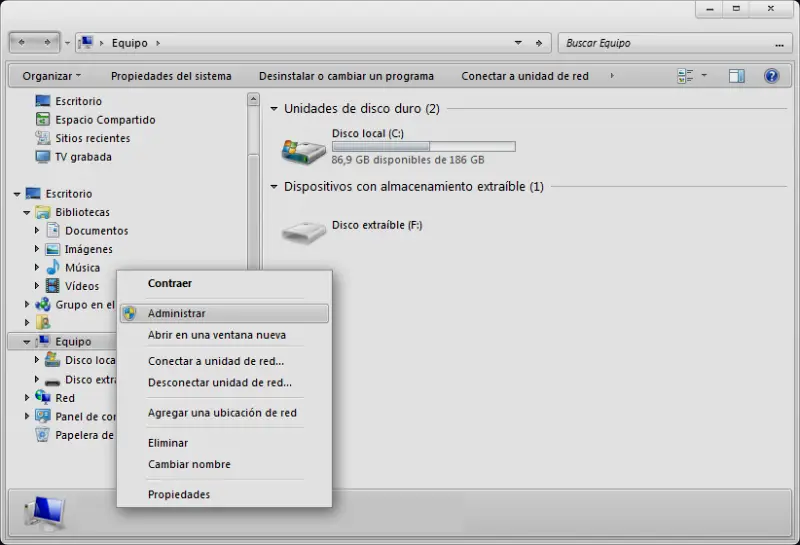Please provide a brief answer to the question using only one word or phrase: 
What is the purpose of the 'Computer Management' interface?

To manage disk partitions